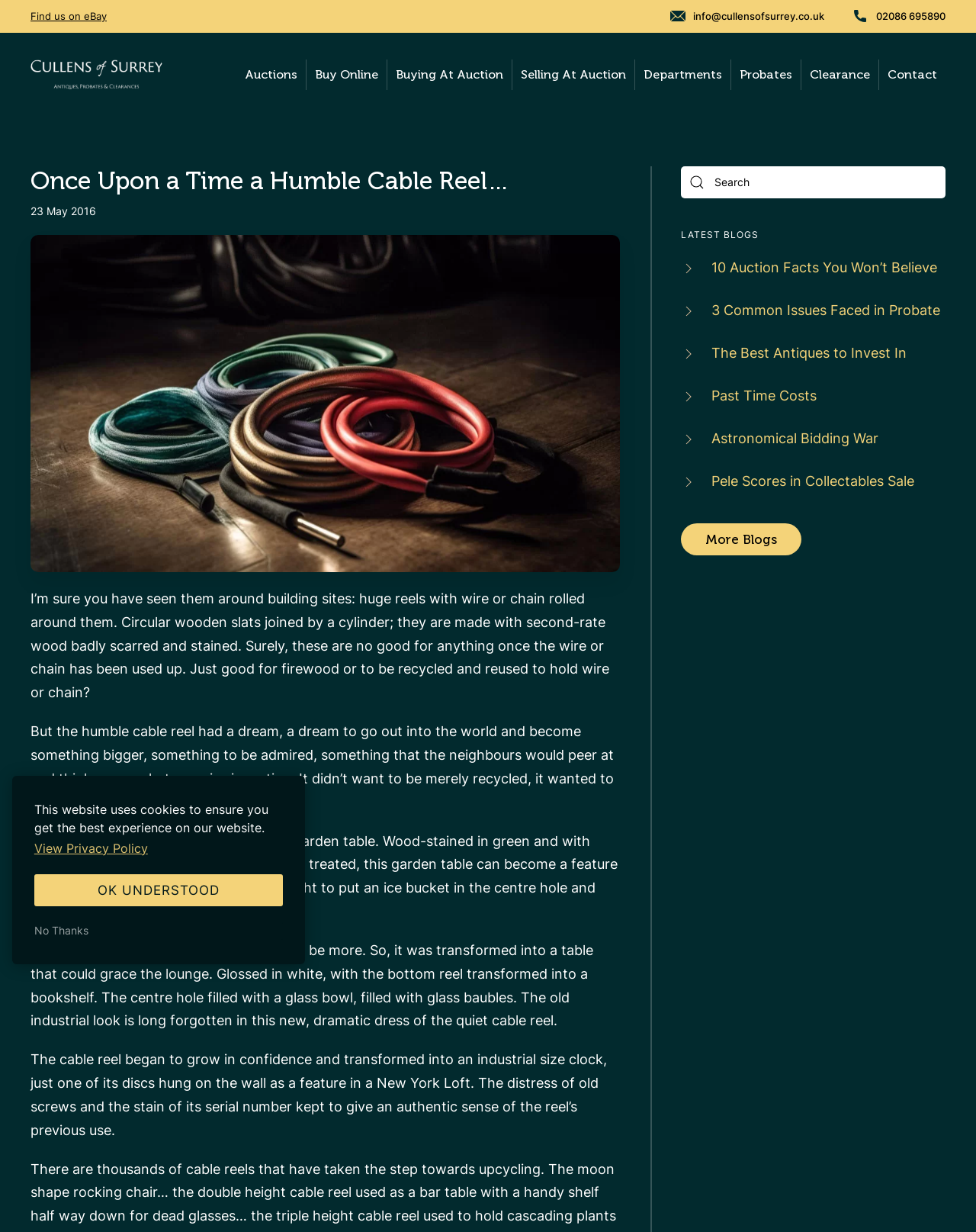Please reply to the following question with a single word or a short phrase:
What is the phone number of the company?

02086 695890